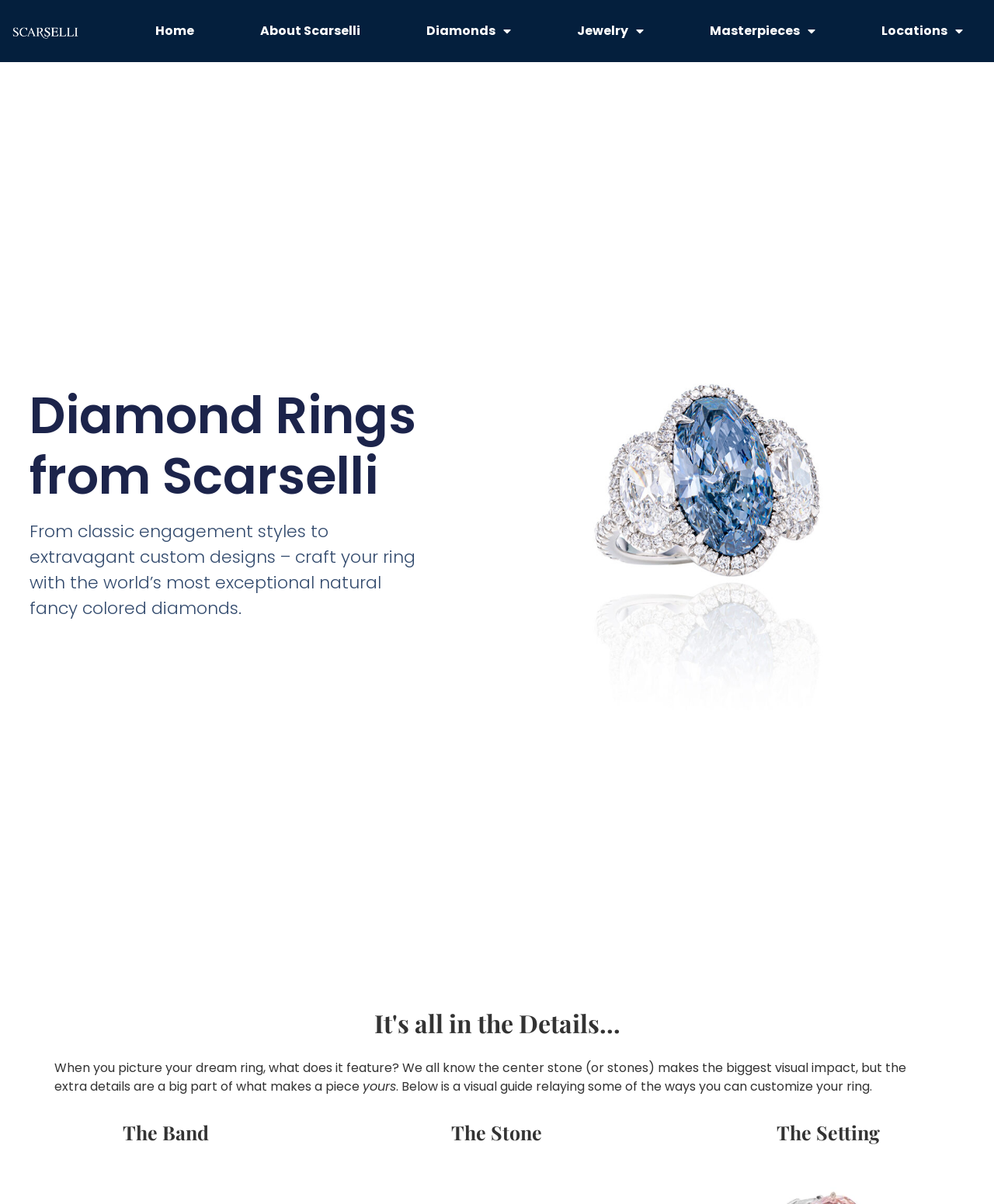Please identify the primary heading on the webpage and return its text.

Diamond Rings from Scarselli